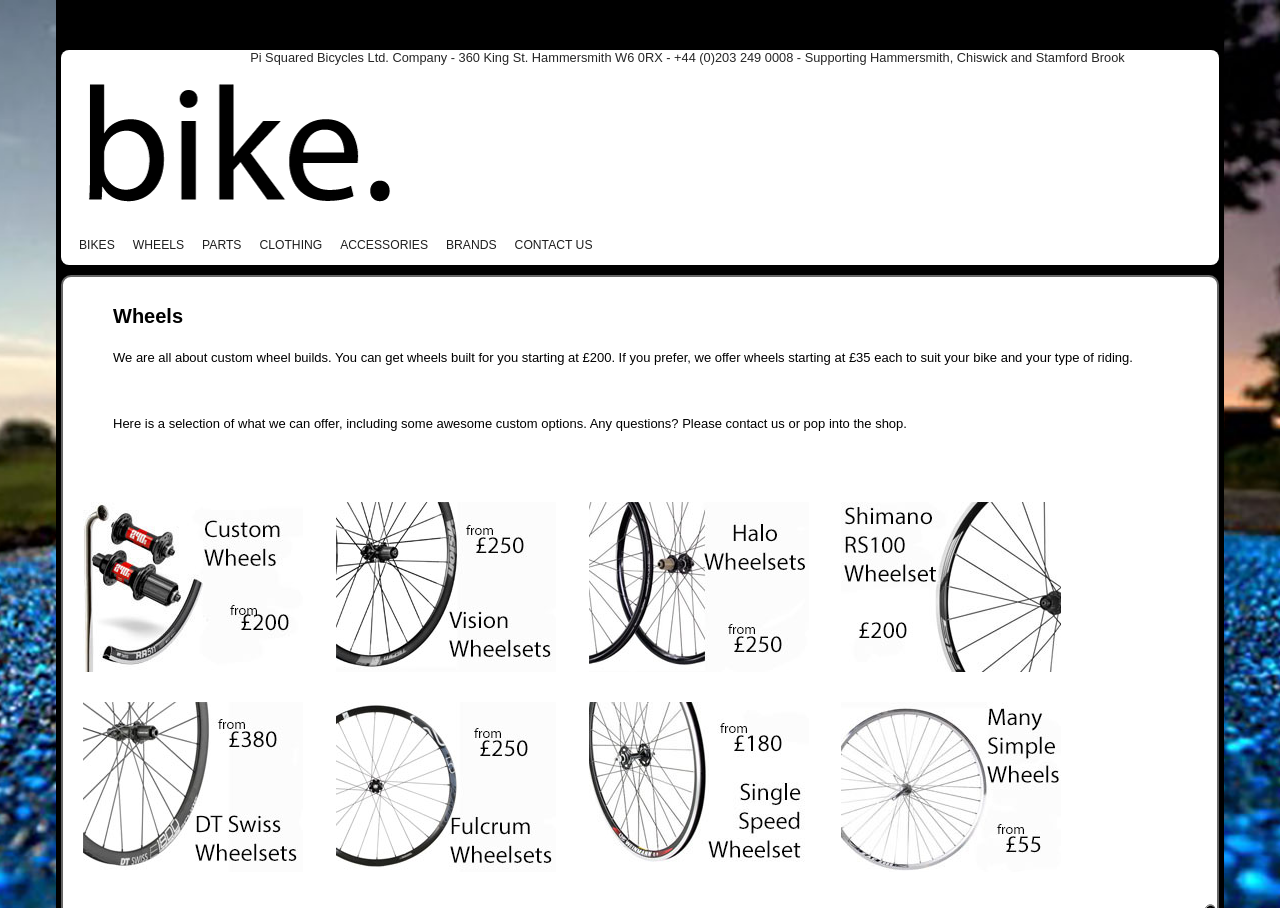Give a one-word or phrase response to the following question: What is the minimum price for custom wheel builds?

£200